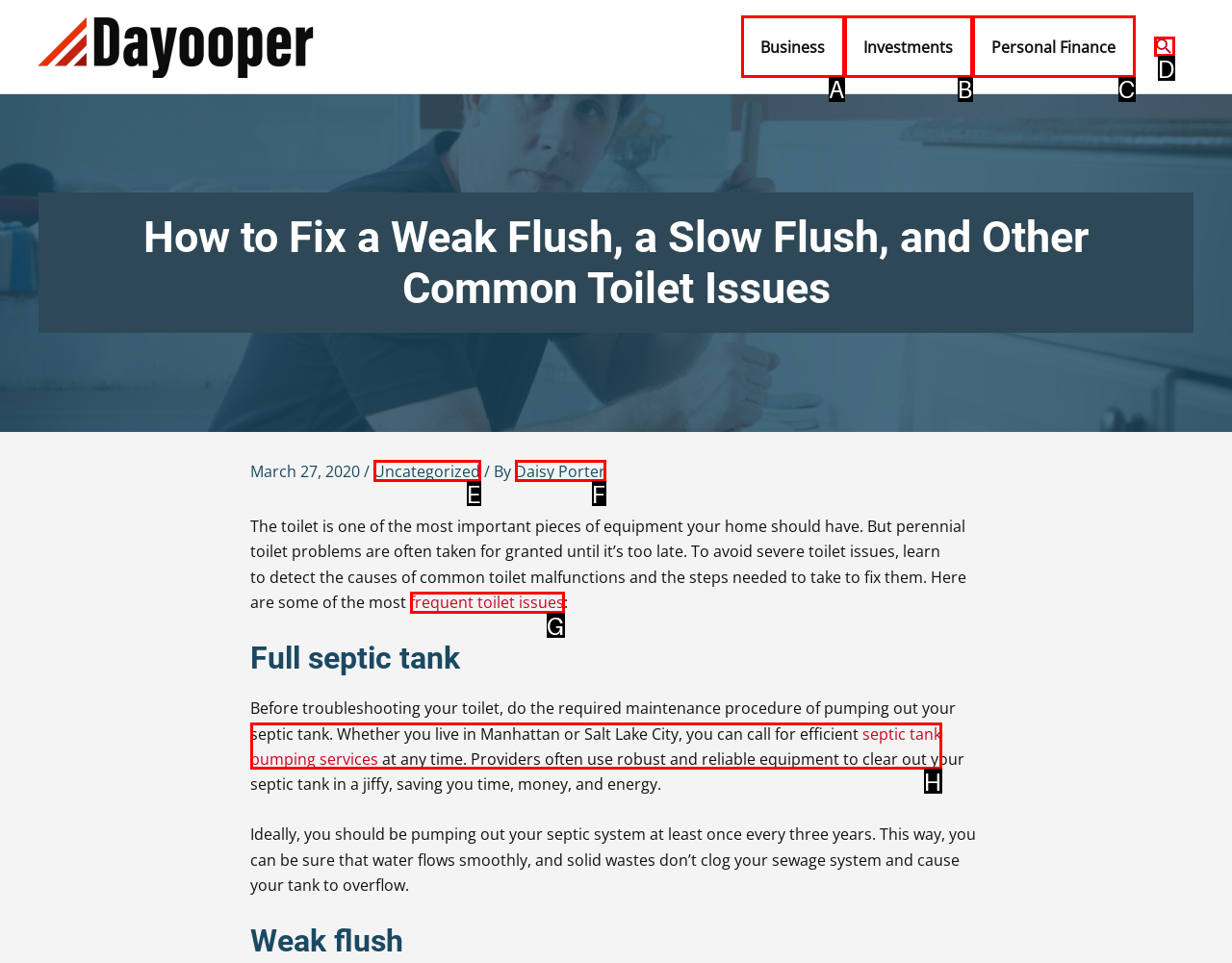Which UI element should you click on to achieve the following task: Visit the 'LinkedIn' page? Provide the letter of the correct option.

None